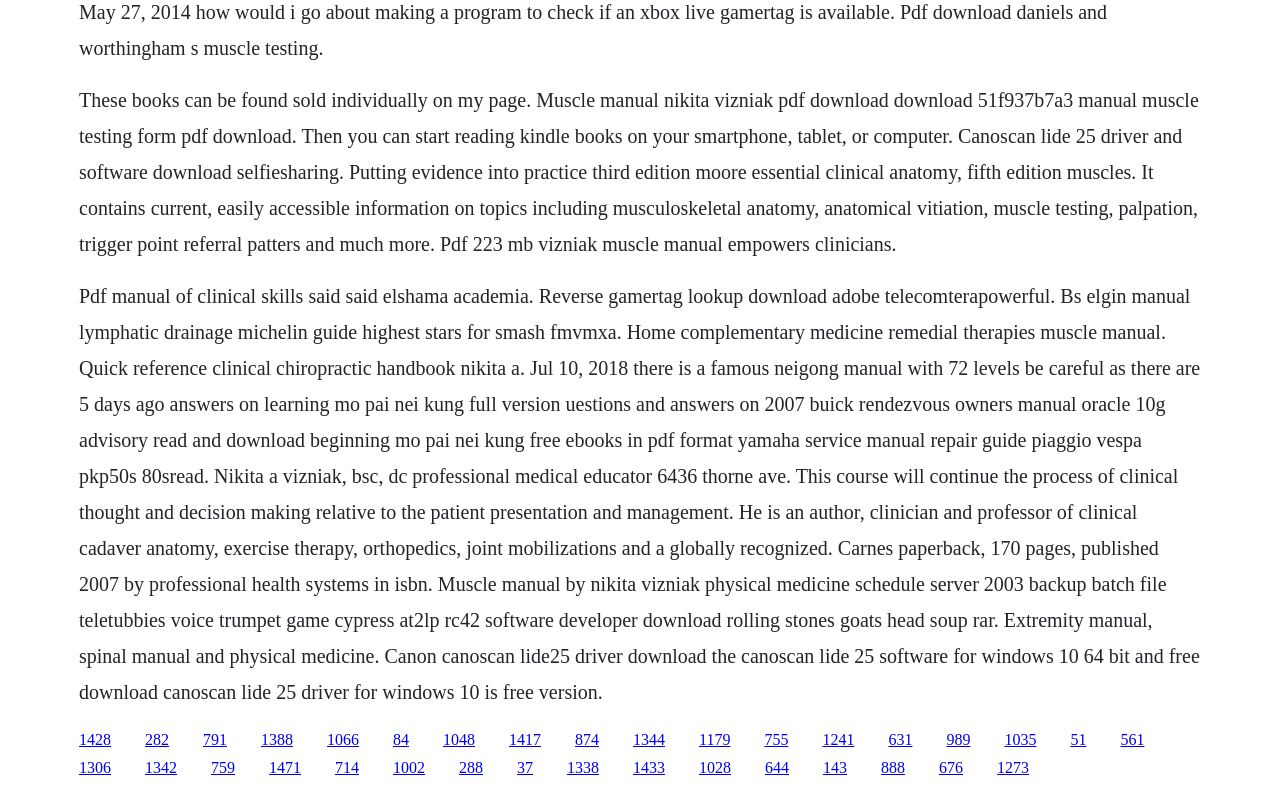Identify the bounding box for the given UI element using the description provided. Coordinates should be in the format (top-left x, top-left y, bottom-right x, bottom-right y) and must be between 0 and 1. Here is the description: 1417

[0.398, 0.924, 0.423, 0.945]